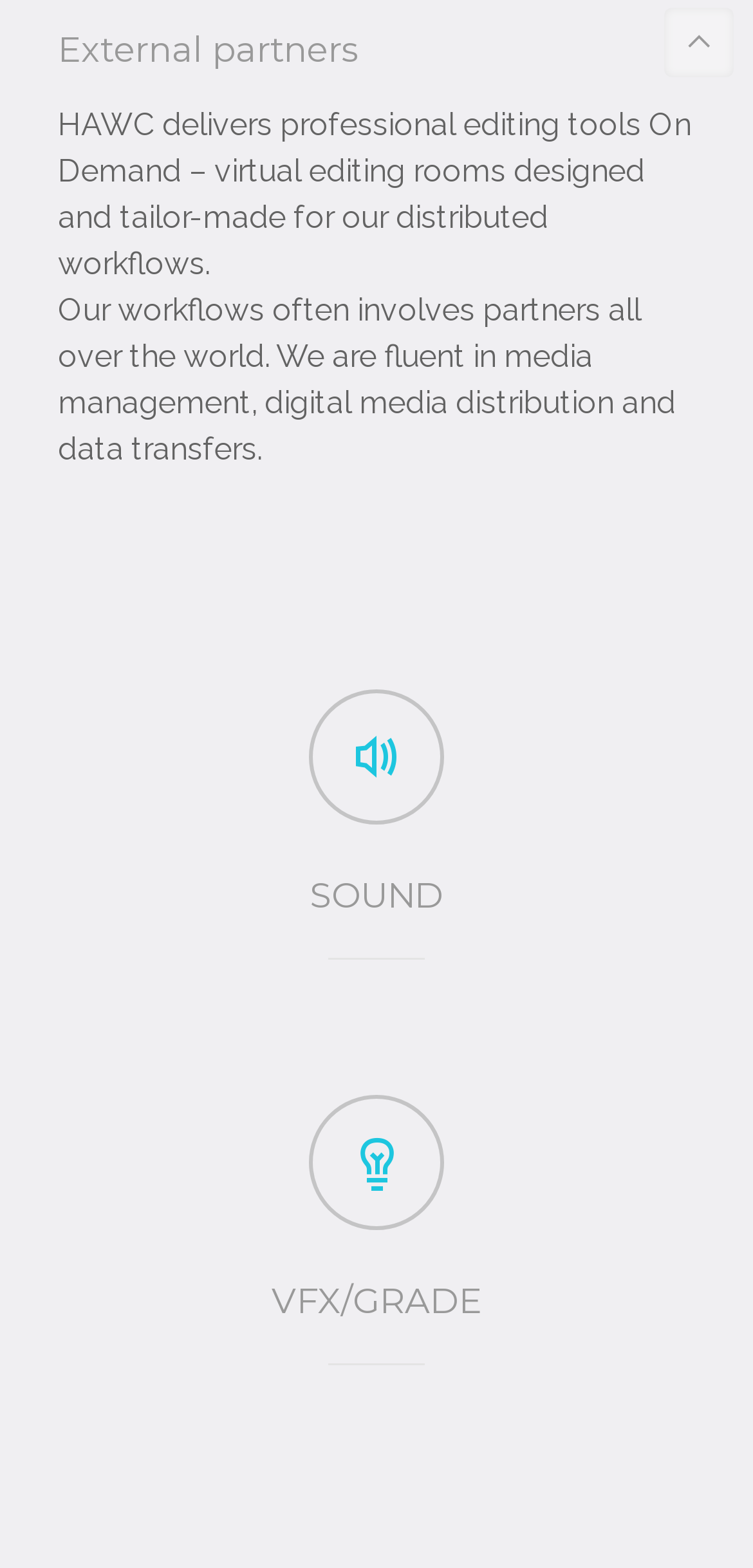From the given element description: "VFX/GRADE", find the bounding box for the UI element. Provide the coordinates as four float numbers between 0 and 1, in the order [left, top, right, bottom].

[0.36, 0.817, 0.64, 0.844]